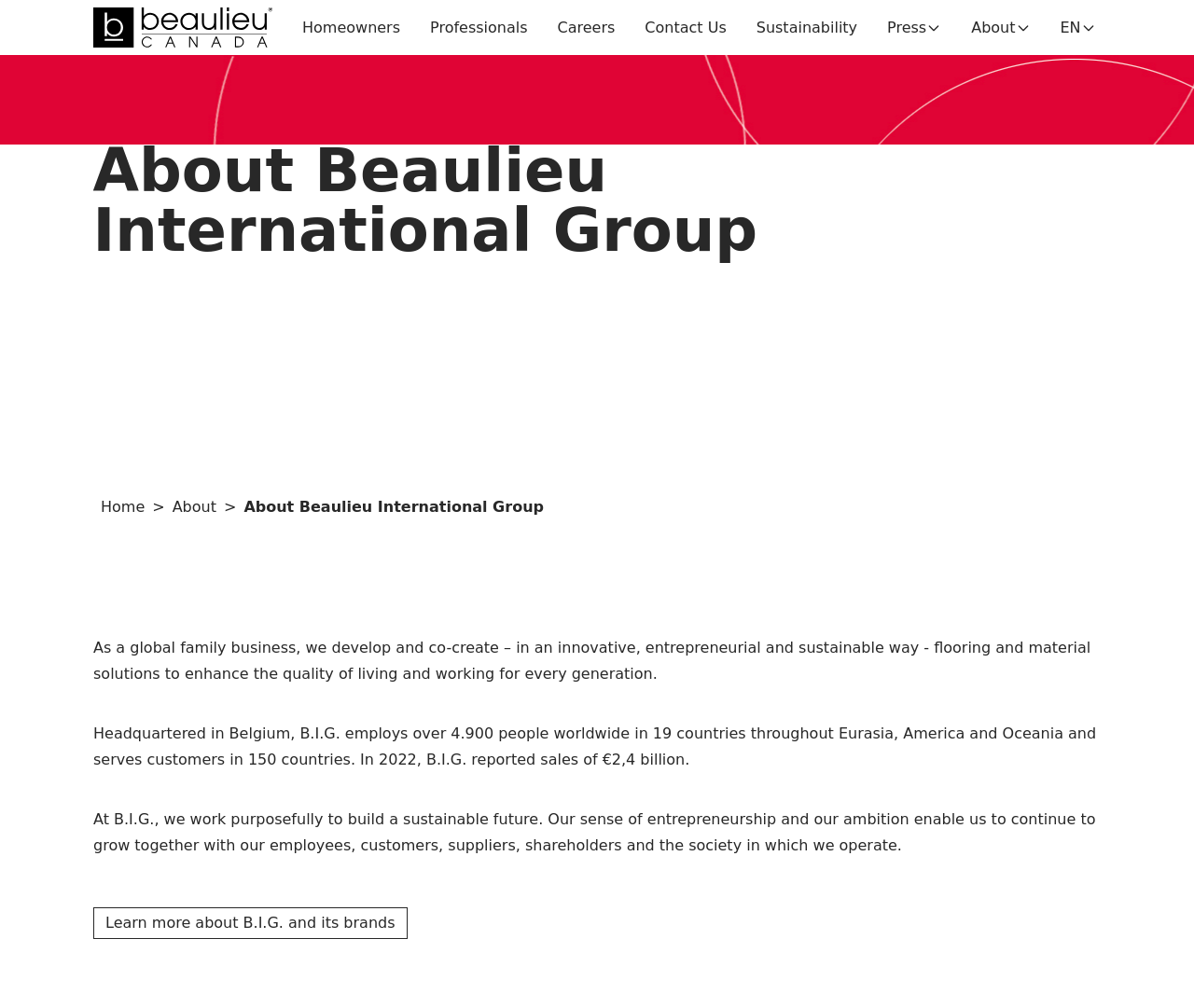Where is B.I.G. headquartered?
Using the information from the image, provide a comprehensive answer to the question.

I found this information by reading the static text on the webpage, which states 'Headquartered in Belgium, B.I.G. employs over 4.900 people worldwide...'.